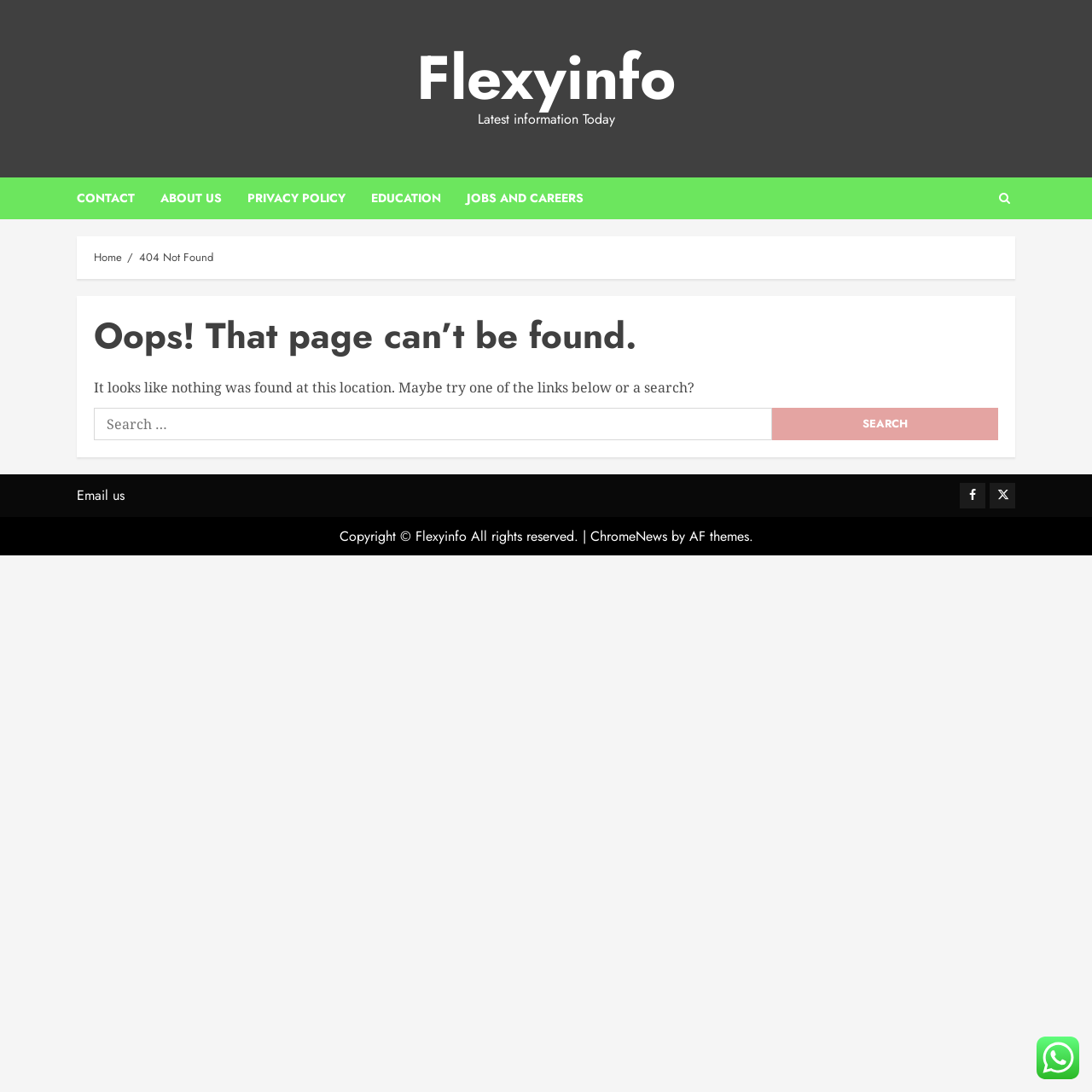Answer the following query with a single word or phrase:
What is the copyright information displayed on the webpage?

Copyright © Flexyinfo All rights reserved.